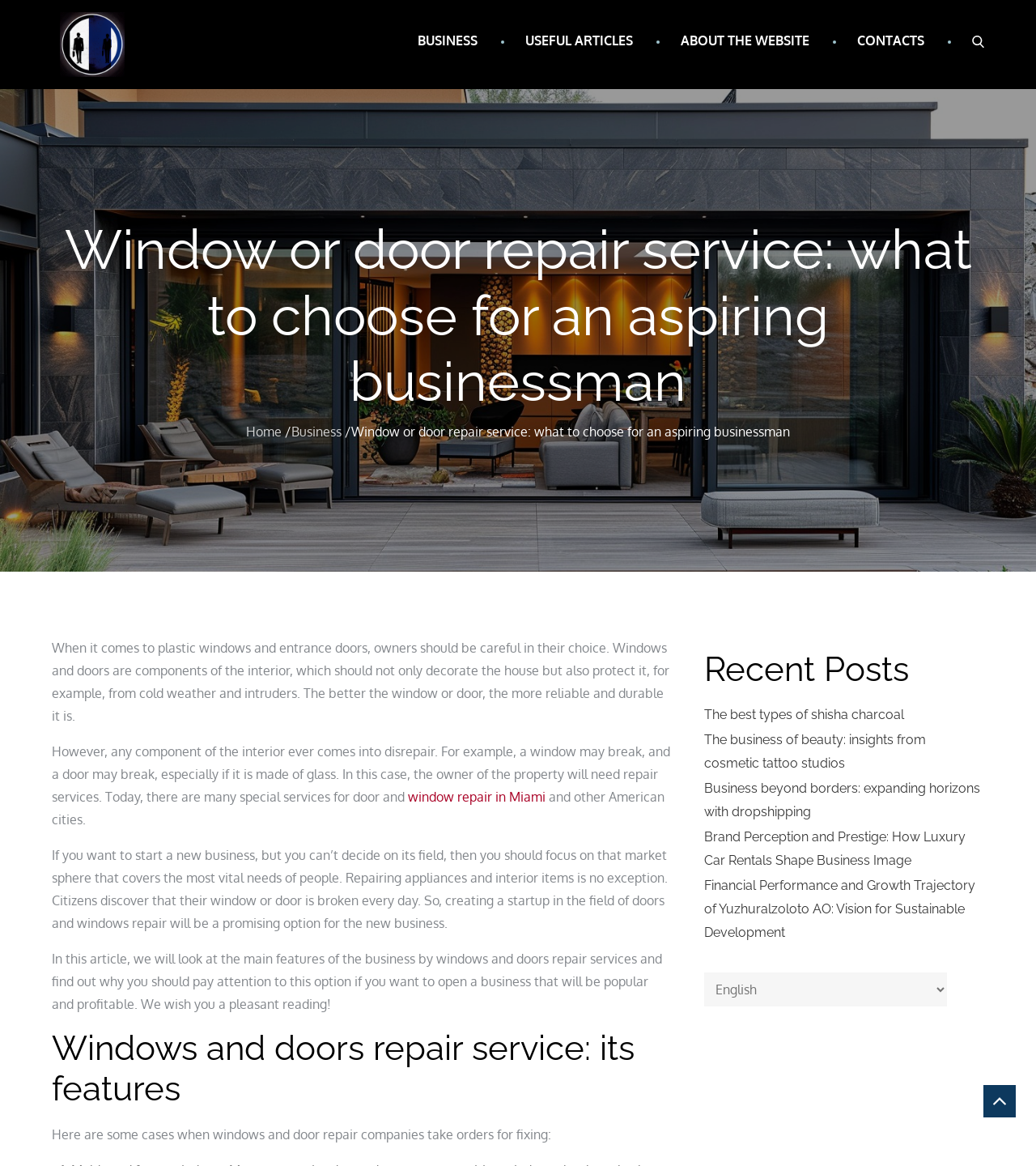Is there a language selection option available?
Please provide a single word or phrase as the answer based on the screenshot.

Yes